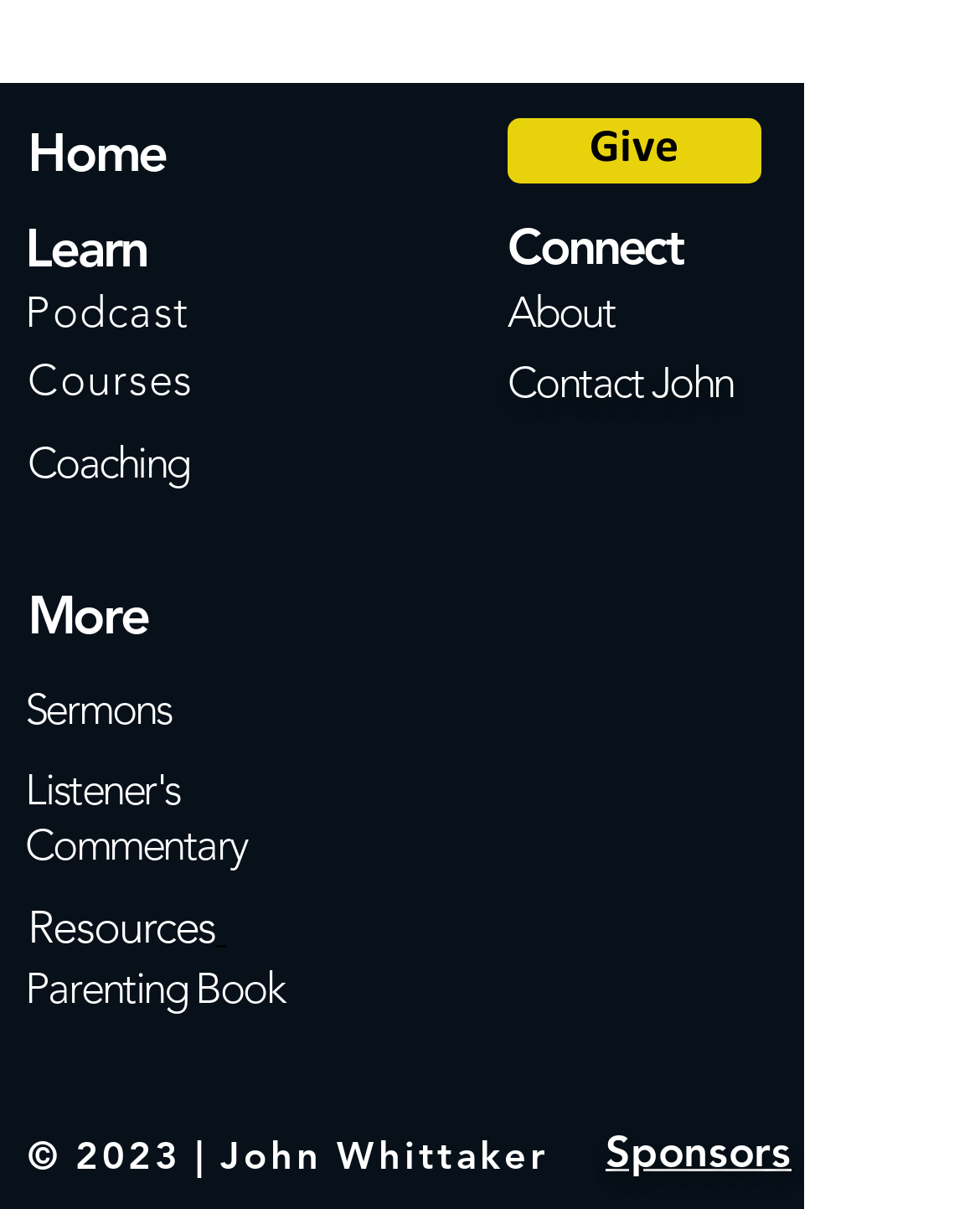Identify the bounding box coordinates of the clickable section necessary to follow the following instruction: "explore courses". The coordinates should be presented as four float numbers from 0 to 1, i.e., [left, top, right, bottom].

[0.028, 0.299, 0.197, 0.335]